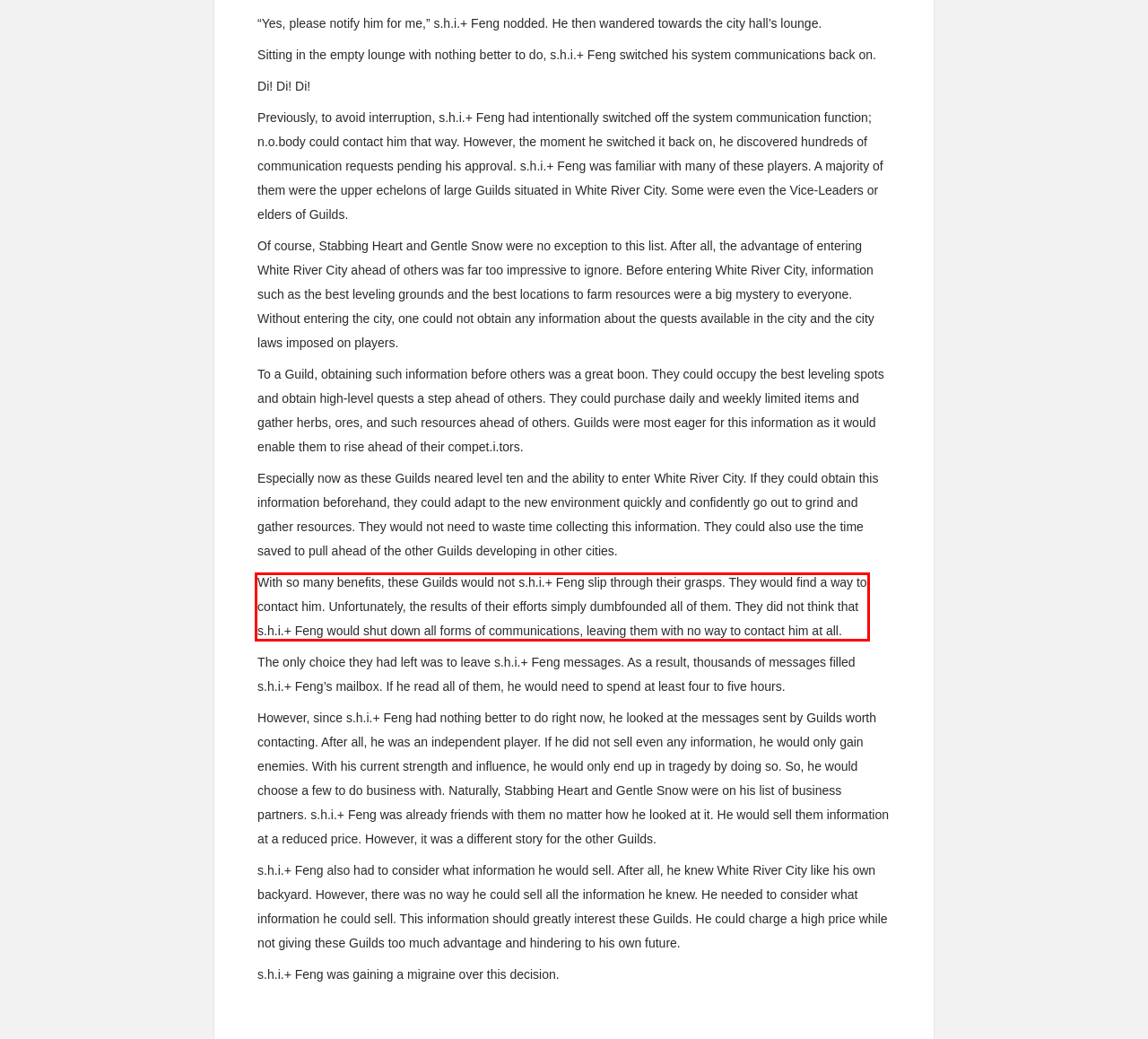Identify the text inside the red bounding box in the provided webpage screenshot and transcribe it.

With so many benefits, these Guilds would not s.h.i.+ Feng slip through their grasps. They would find a way to contact him. Unfortunately, the results of their efforts simply dumbfounded all of them. They did not think that s.h.i.+ Feng would shut down all forms of communications, leaving them with no way to contact him at all.